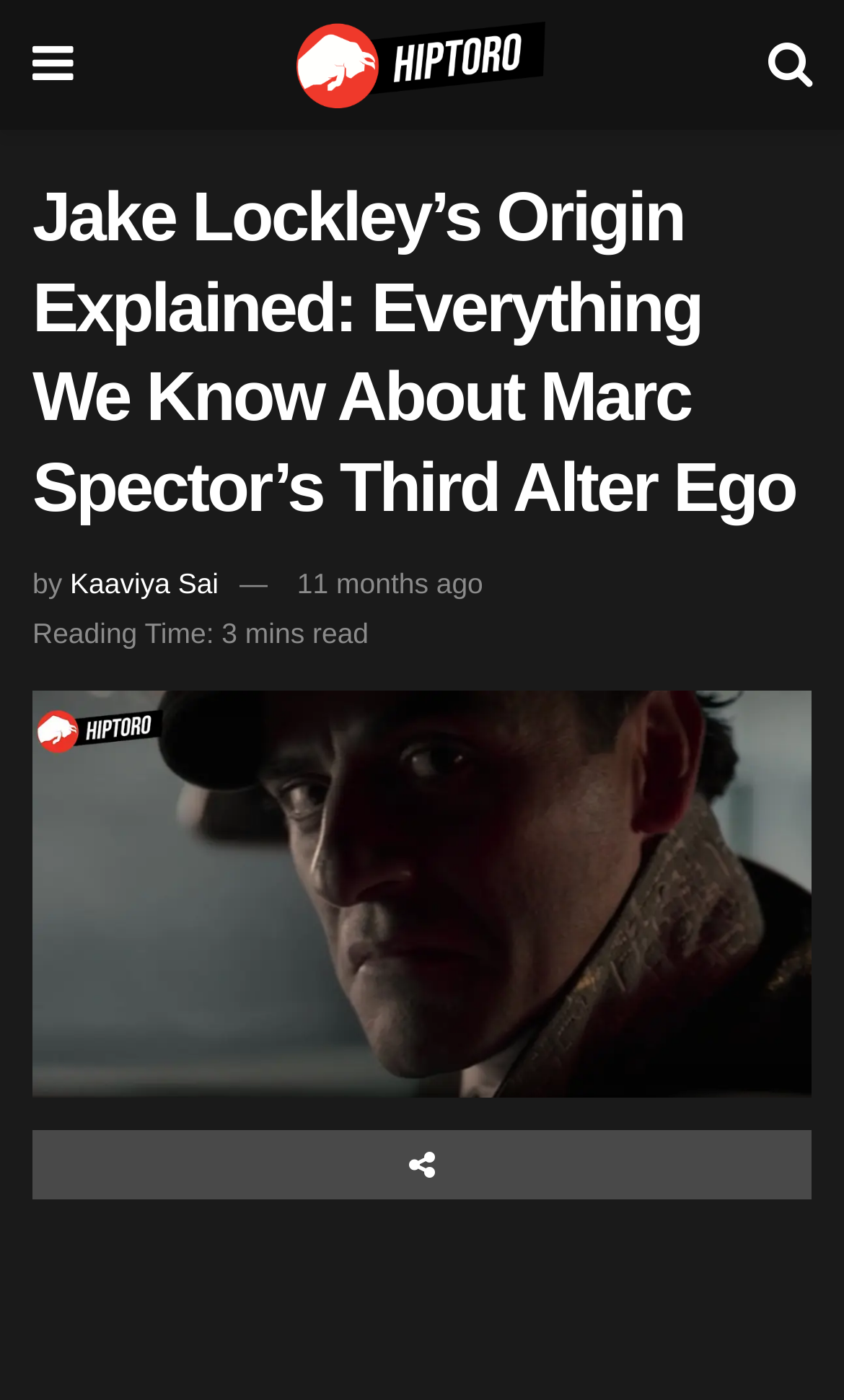Who is the author of the article?
Refer to the screenshot and respond with a concise word or phrase.

Kaaviya Sai